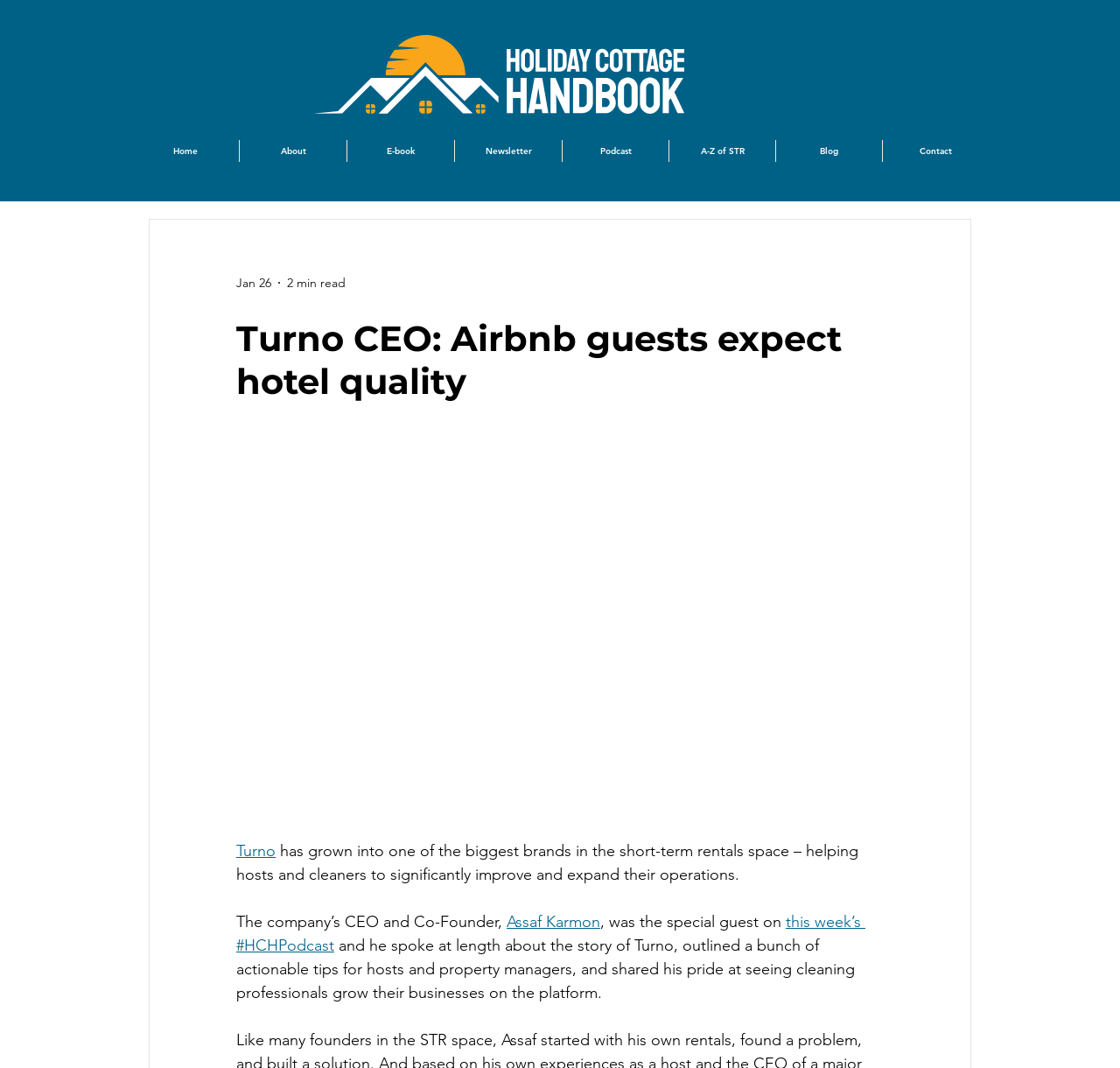Determine the bounding box coordinates of the region to click in order to accomplish the following instruction: "contact us". Provide the coordinates as four float numbers between 0 and 1, specifically [left, top, right, bottom].

[0.788, 0.131, 0.883, 0.152]